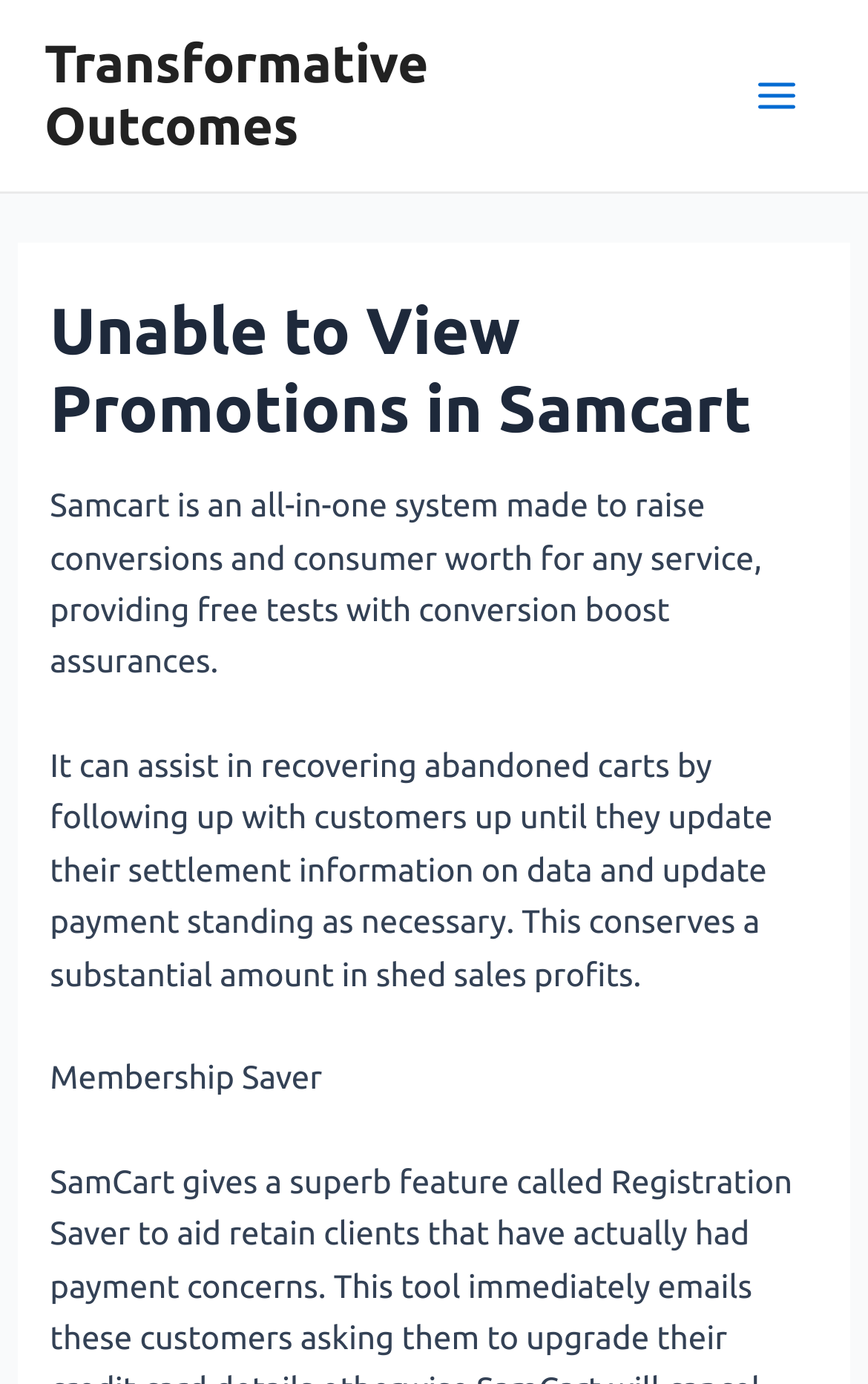What is the name of the feature mentioned after 'Membership'?
Can you provide an in-depth and detailed response to the question?

The webpage mentions 'Membership Saver' as a feature, which is likely related to Samcart's functionality.